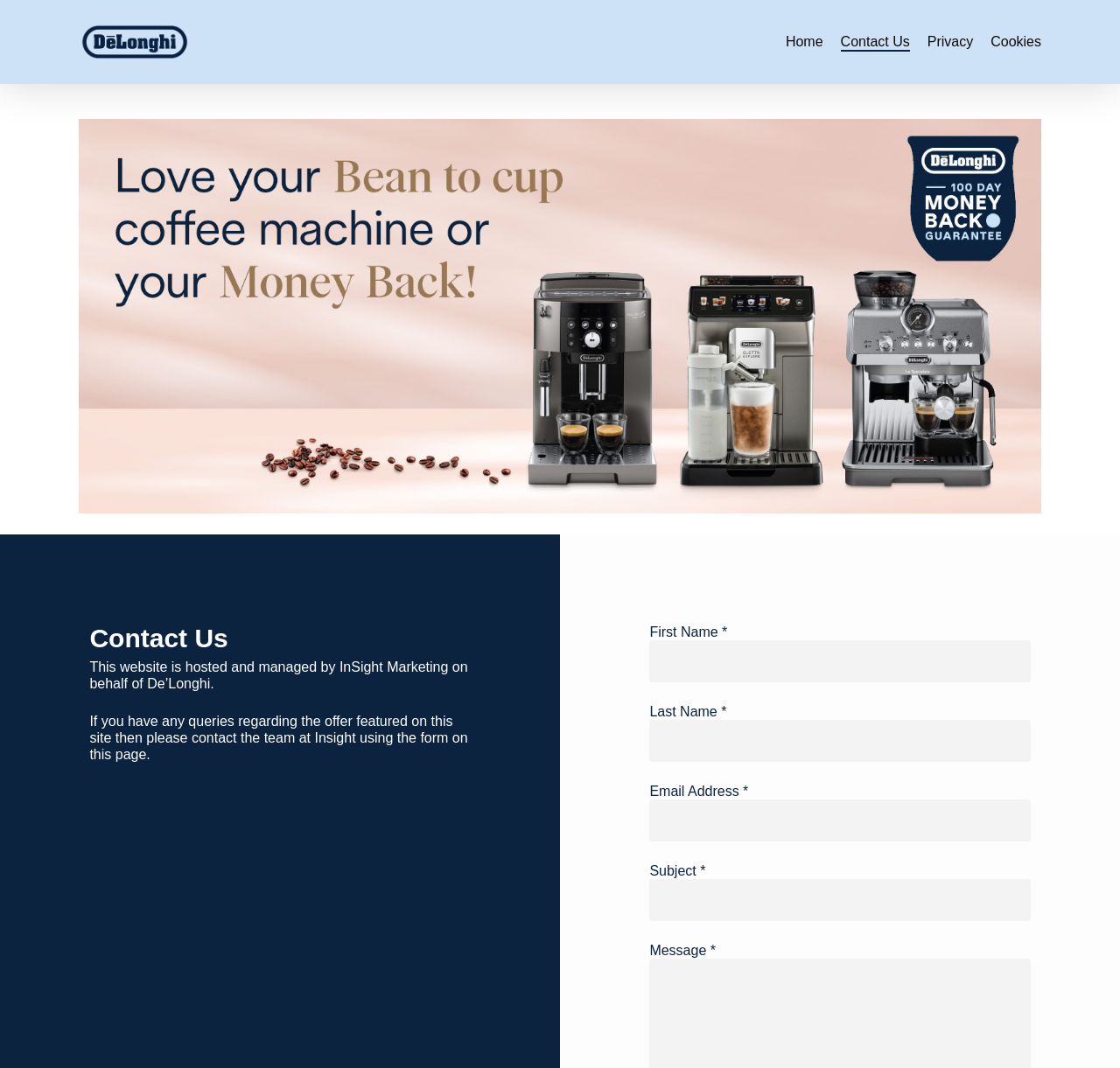How many links are in the top navigation bar?
Look at the image and respond with a one-word or short phrase answer.

4